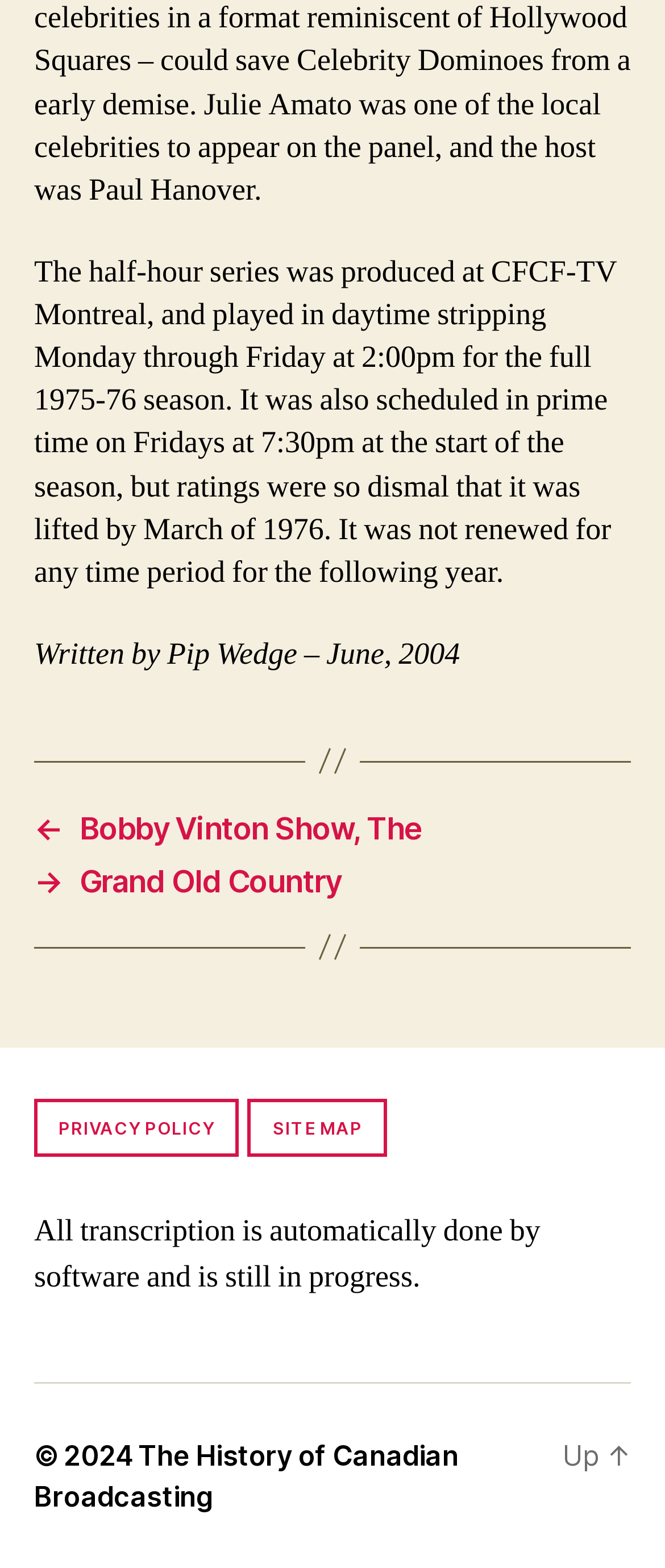Provide a one-word or short-phrase answer to the question:
What is the original airtime of the series?

2:00pm